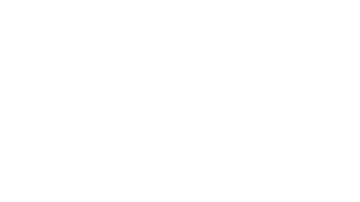Where is Season Coffee, Bar and Kitchen located?
Using the information from the image, give a concise answer in one word or a short phrase.

Southport